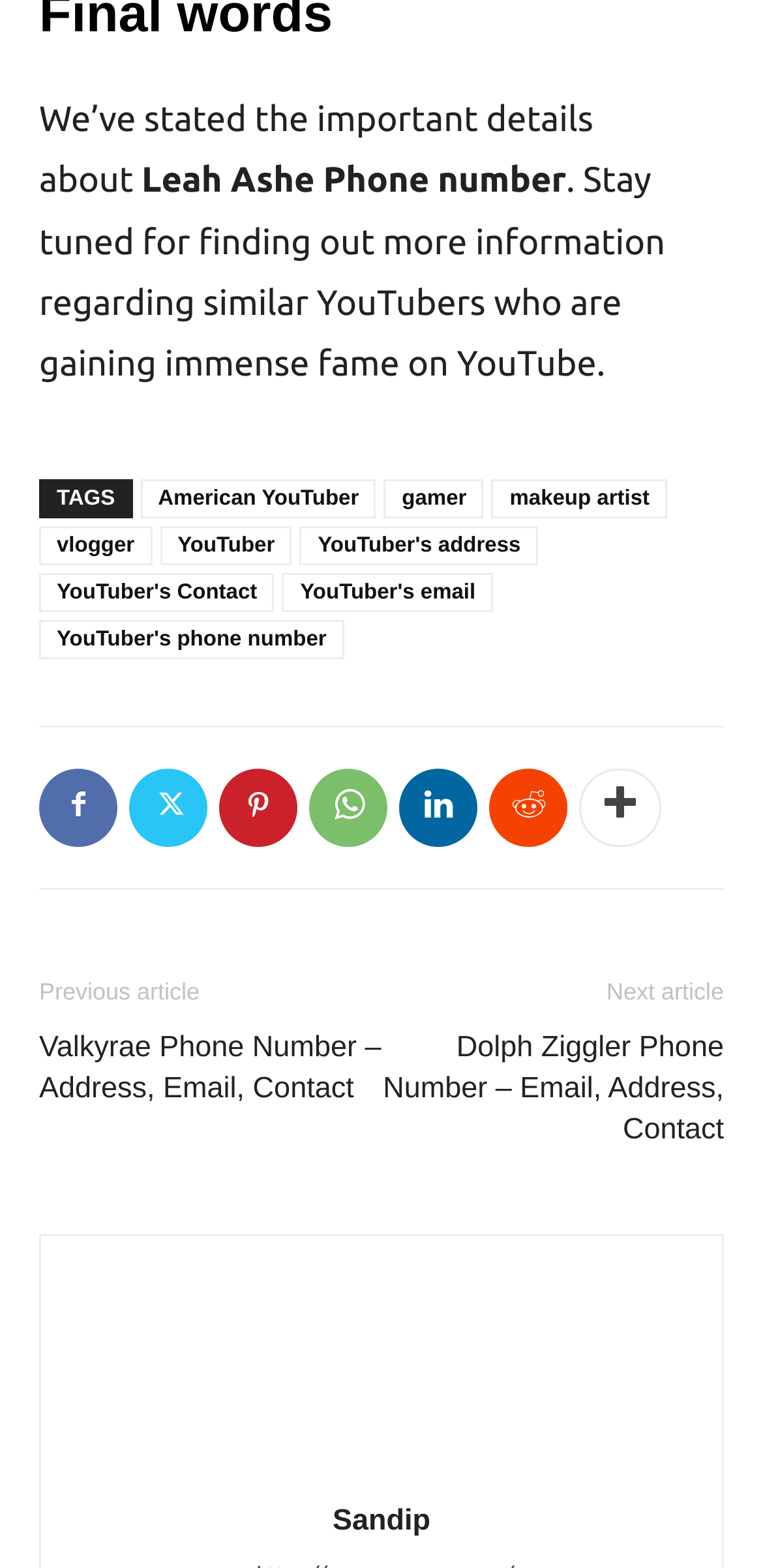Indicate the bounding box coordinates of the clickable region to achieve the following instruction: "Click on the link to learn about YouTuber's phone number."

[0.051, 0.395, 0.451, 0.42]